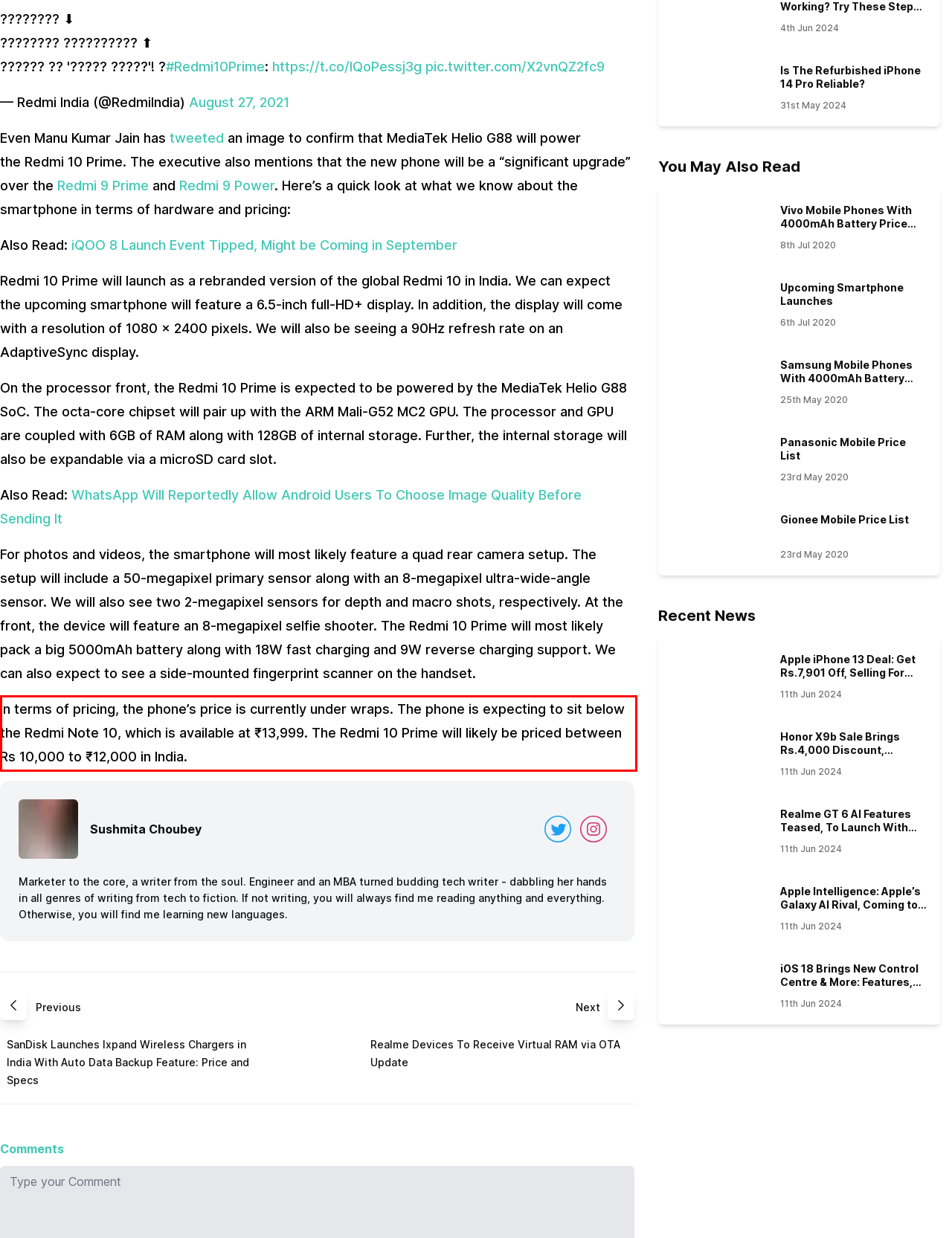You have a screenshot with a red rectangle around a UI element. Recognize and extract the text within this red bounding box using OCR.

In terms of pricing, the phone’s price is currently under wraps. The phone is expecting to sit below the Redmi Note 10, which is available at ₹13,999. The Redmi 10 Prime will likely be priced between Rs 10,000 to ₹12,000 in India.